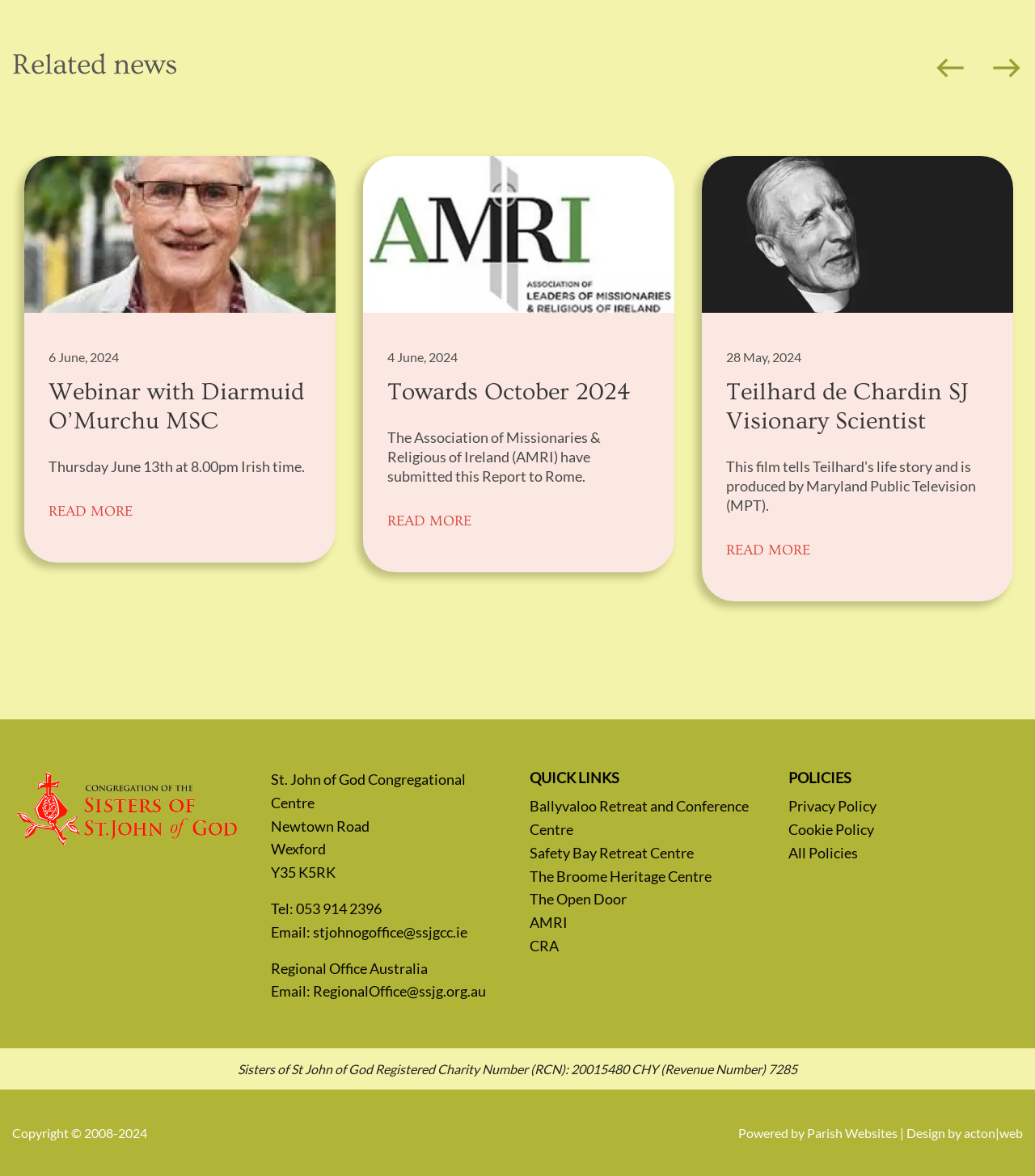Can you show the bounding box coordinates of the region to click on to complete the task described in the instruction: "Contact via email"?

None